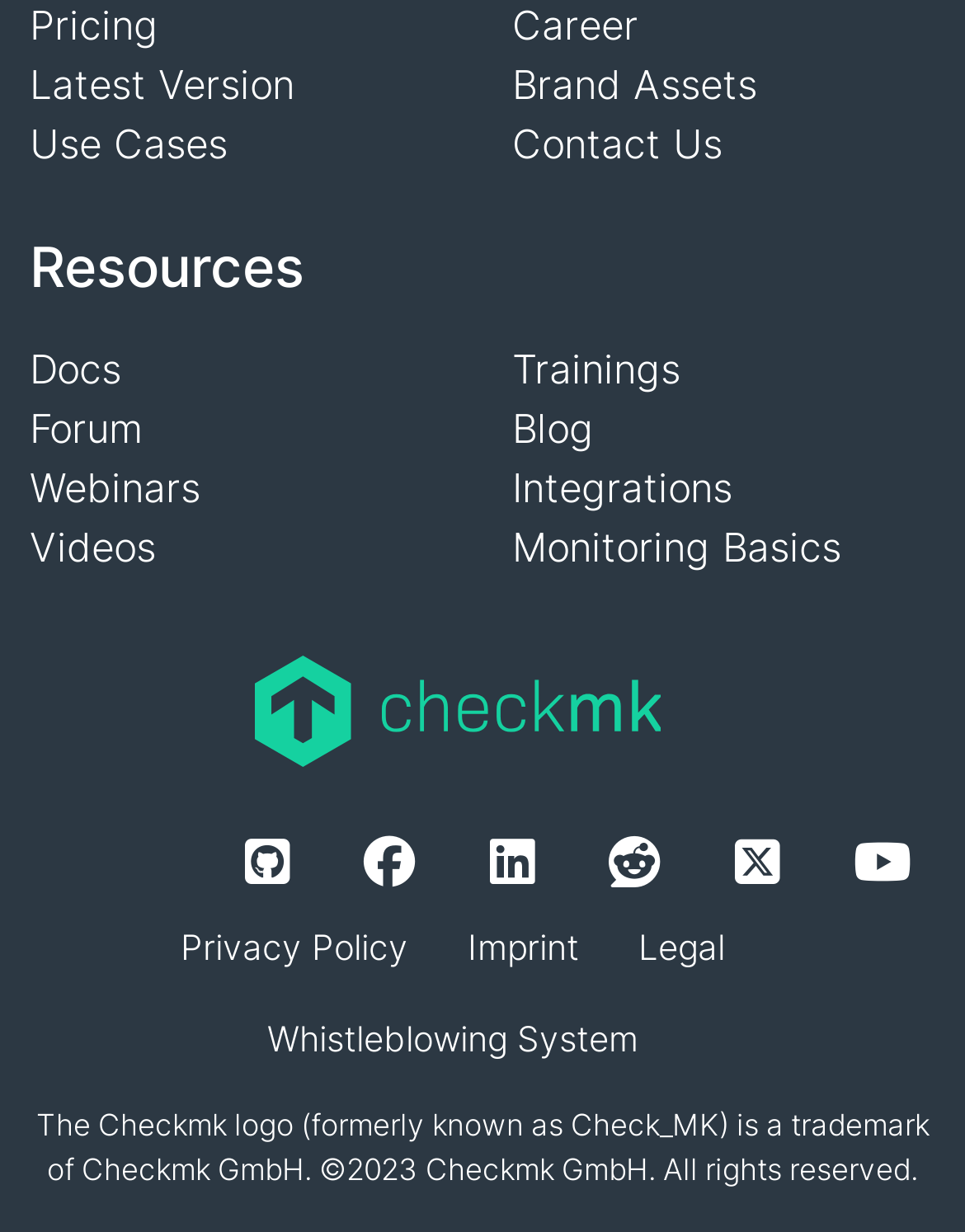Please find the bounding box coordinates of the element that must be clicked to perform the given instruction: "Subscribe now". The coordinates should be four float numbers from 0 to 1, i.e., [left, top, right, bottom].

None